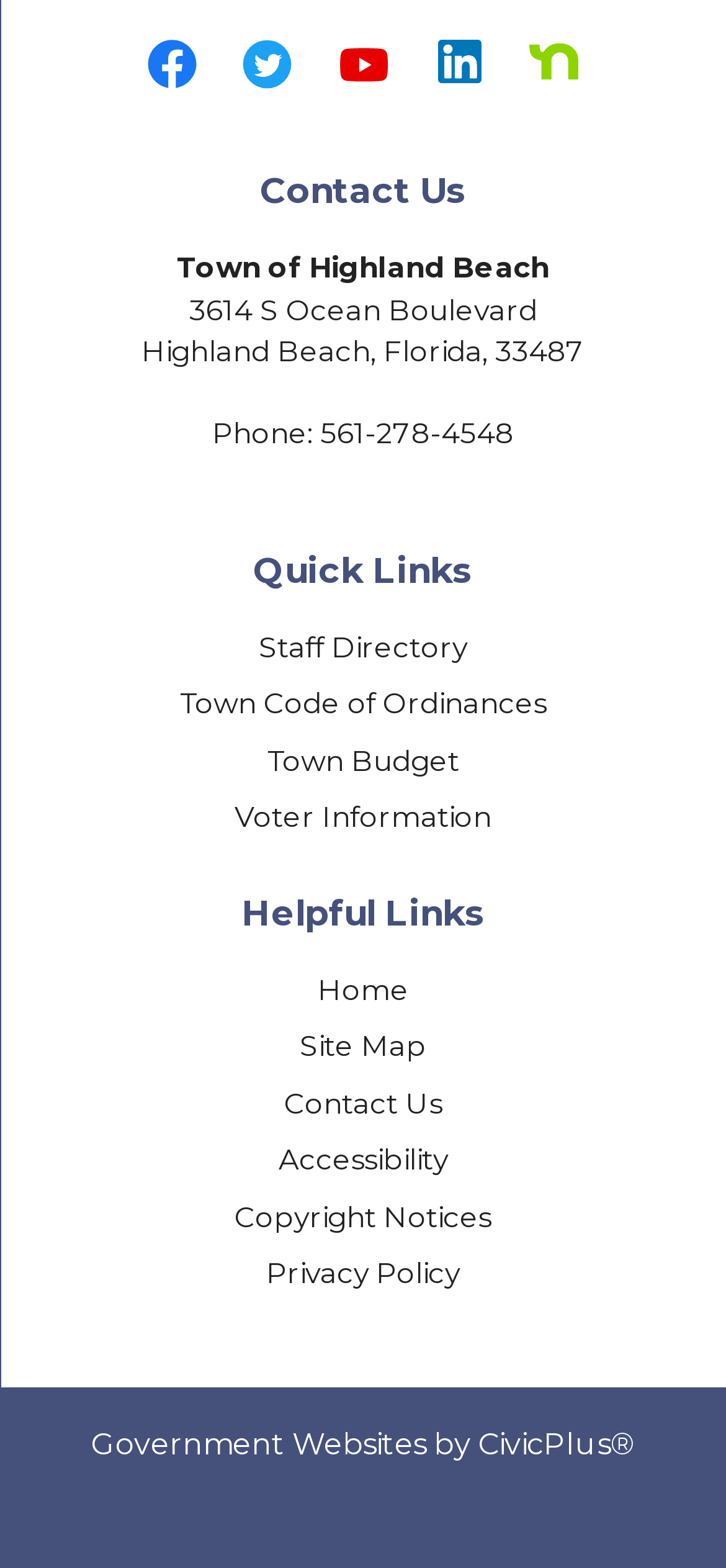Using a single word or phrase, answer the following question: 
What is the name of the company that created the website?

CivicPlus